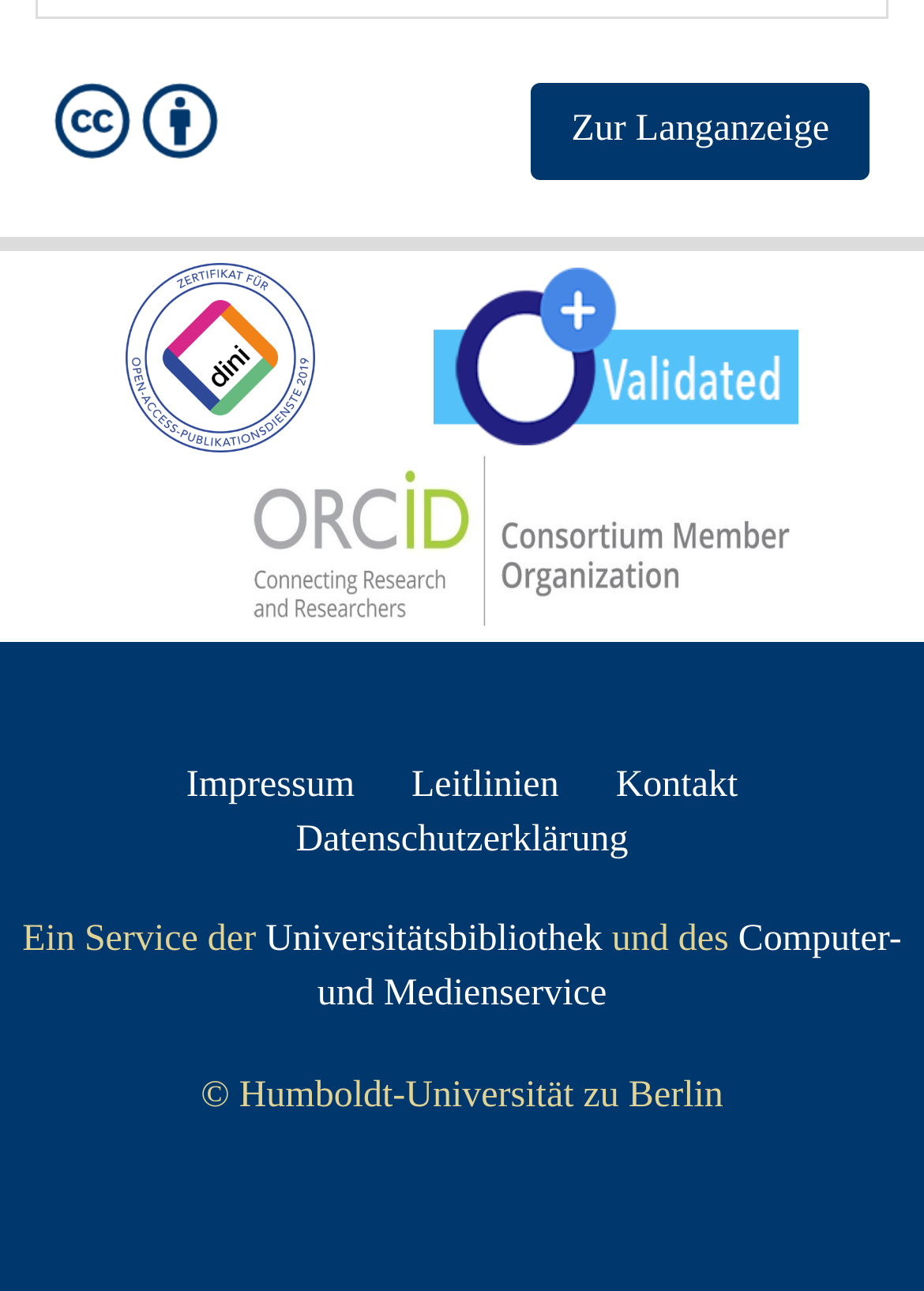Observe the image and answer the following question in detail: What is the purpose of the 'Impressum' link?

The 'Impressum' link is typically used to provide legal information about a website, such as the website owner's contact details, address, and other relevant information. Therefore, the purpose of this link is to provide legal information about the website.